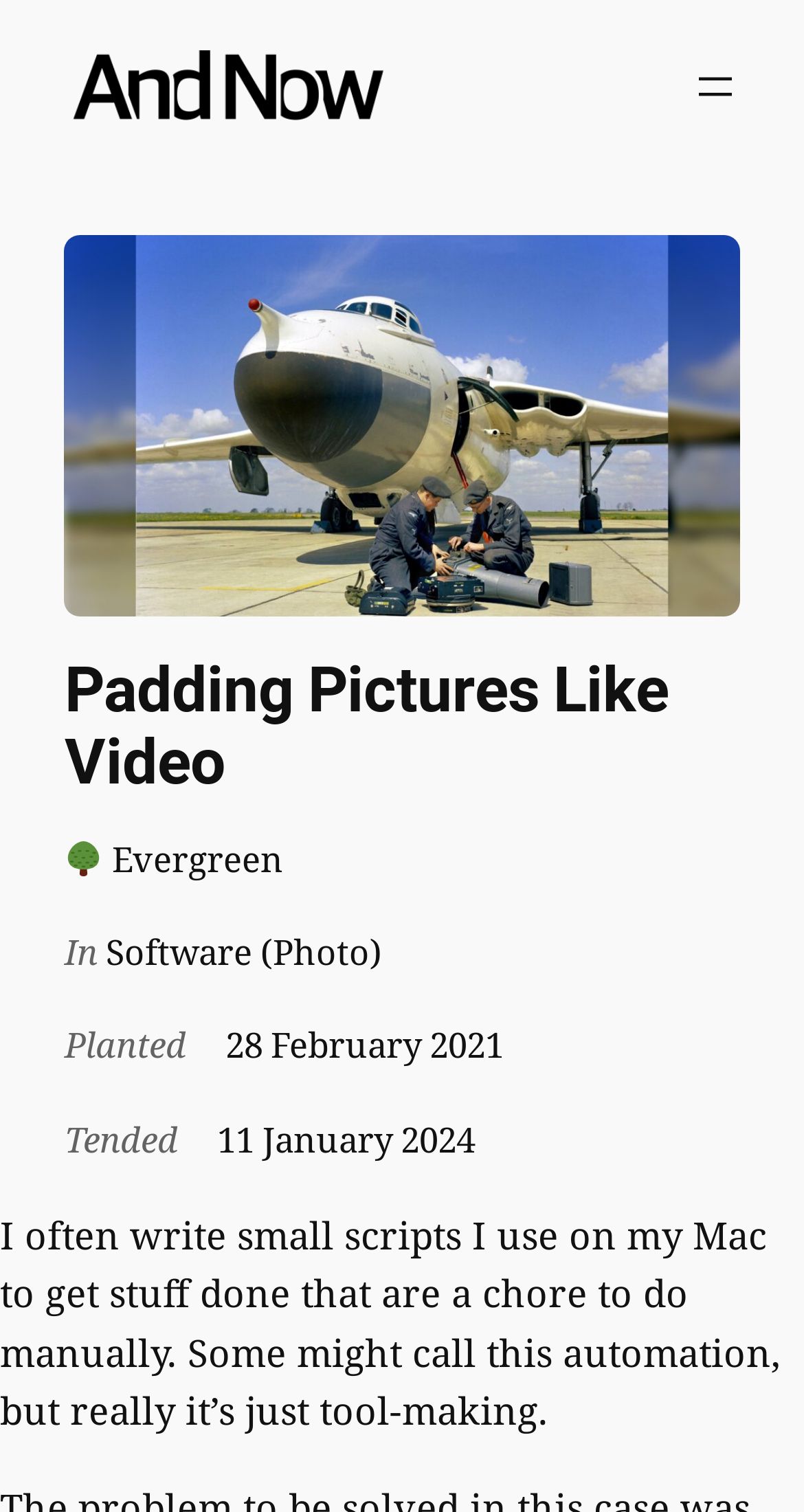Please give a concise answer to this question using a single word or phrase: 
What is the category of the post?

Software (Photo)